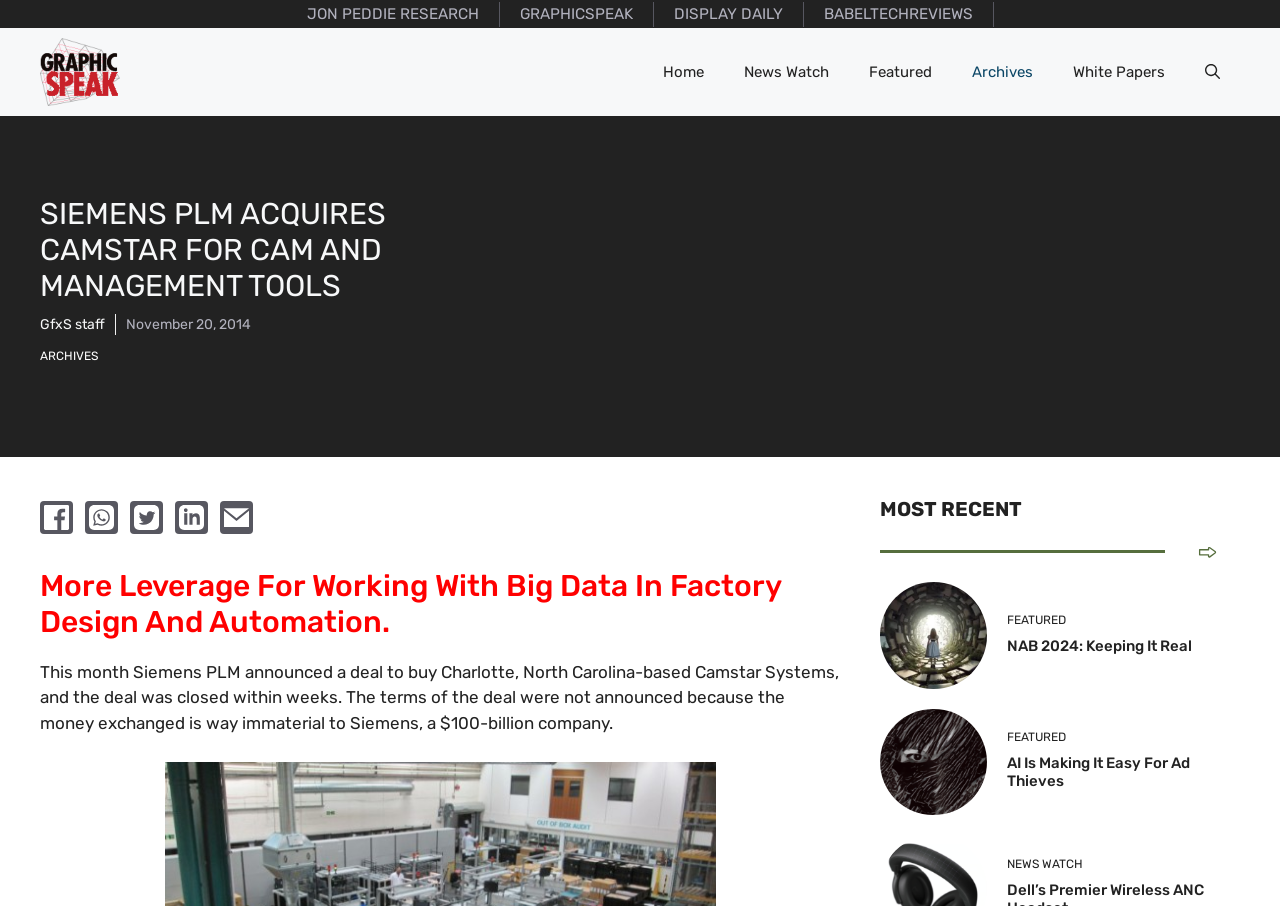Identify the bounding box coordinates necessary to click and complete the given instruction: "visit archives".

[0.031, 0.381, 0.084, 0.405]